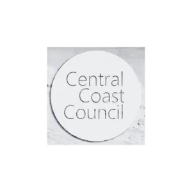What type of font is used in the logo?
Based on the screenshot, provide a one-word or short-phrase response.

Modern